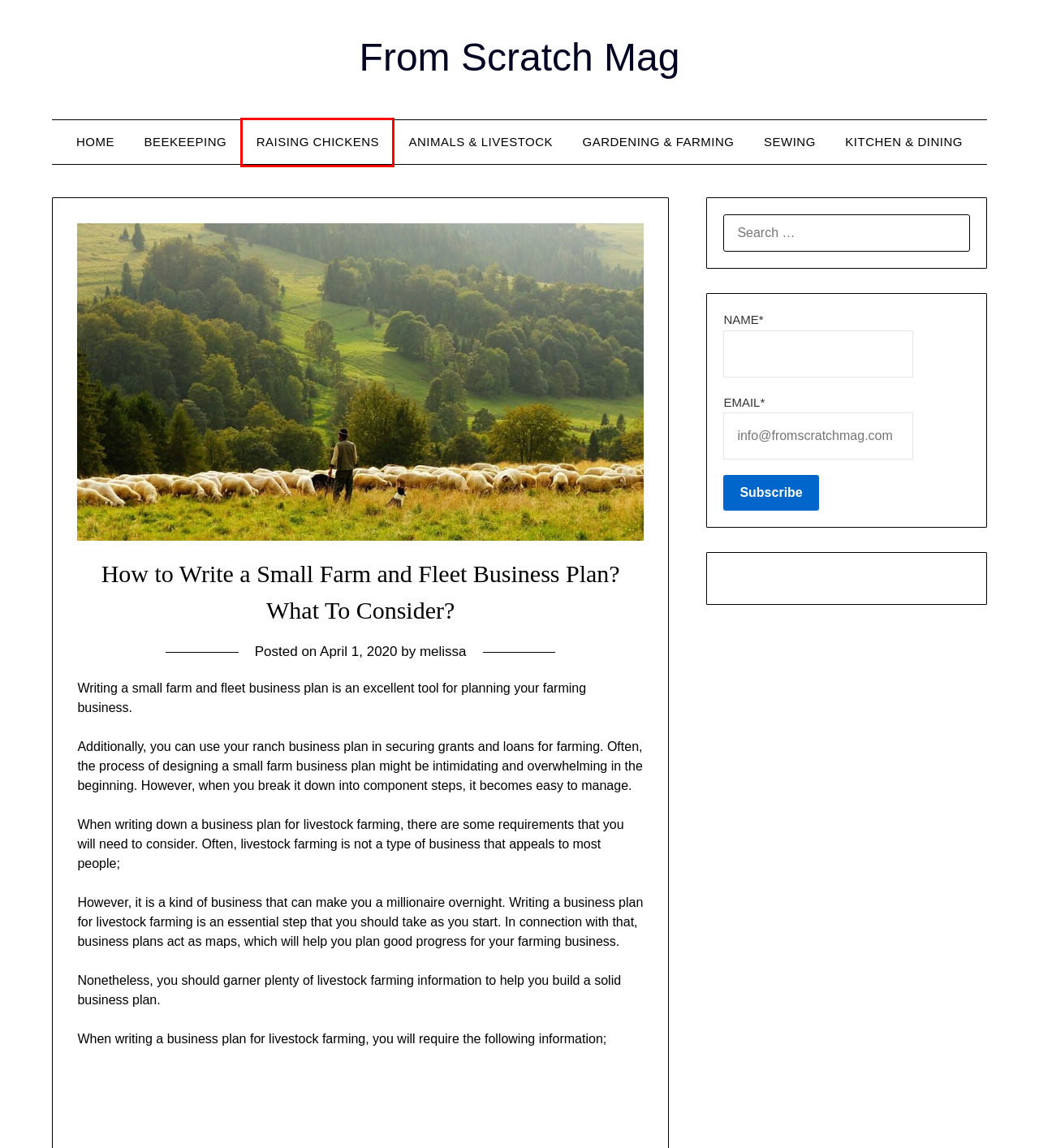You have a screenshot of a webpage with a red bounding box around an element. Select the webpage description that best matches the new webpage after clicking the element within the red bounding box. Here are the descriptions:
A. Chicken raising Methods And Tips l From Scratch Mag
B. Great 10 Amazing things you Probably didn’t know about Goats
C. Beekeeping
D. Sewing Machines Guide For Beginners l From Scratch Mag
E. Animals and Livestock
F. Vitamix & Blender On Kitchen And Dining l From Scratch Mag
G. Gardening And farming Guides For Beginner l From Scratch Mag
H. ▷From Scratch Mag

A